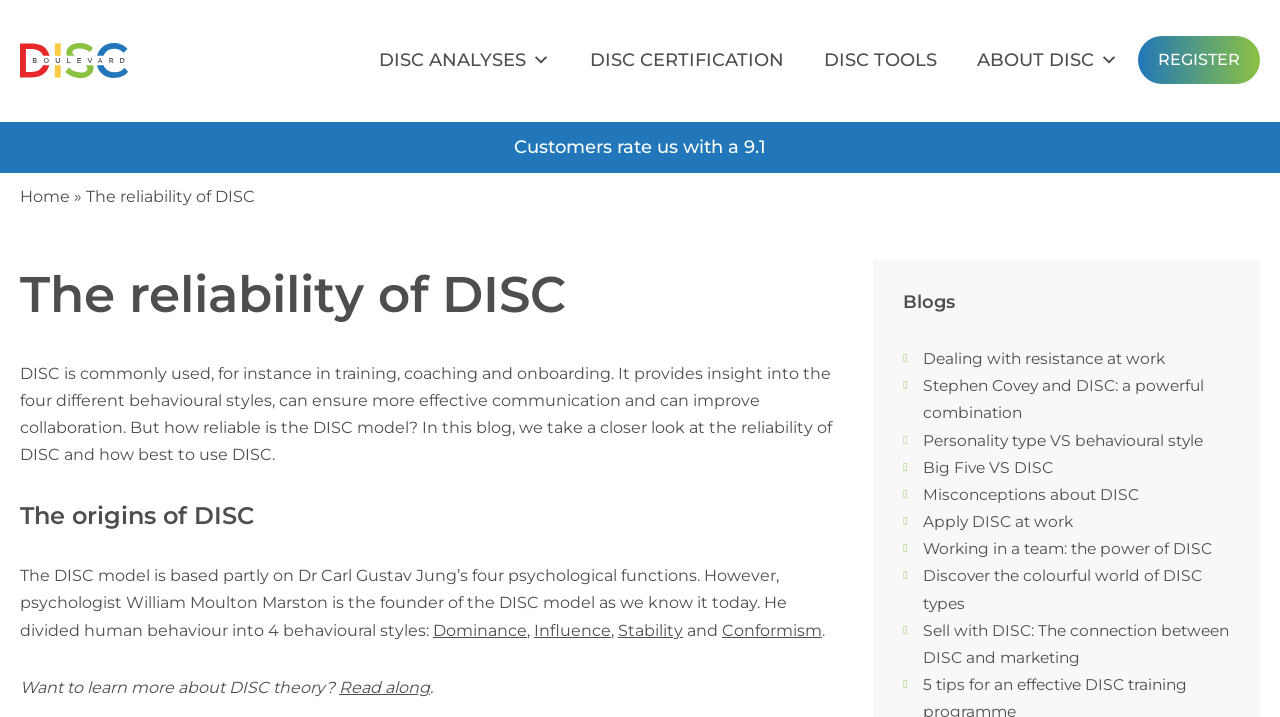Find the bounding box of the element with the following description: "Big Five VS DISC". The coordinates must be four float numbers between 0 and 1, formatted as [left, top, right, bottom].

[0.721, 0.638, 0.823, 0.665]